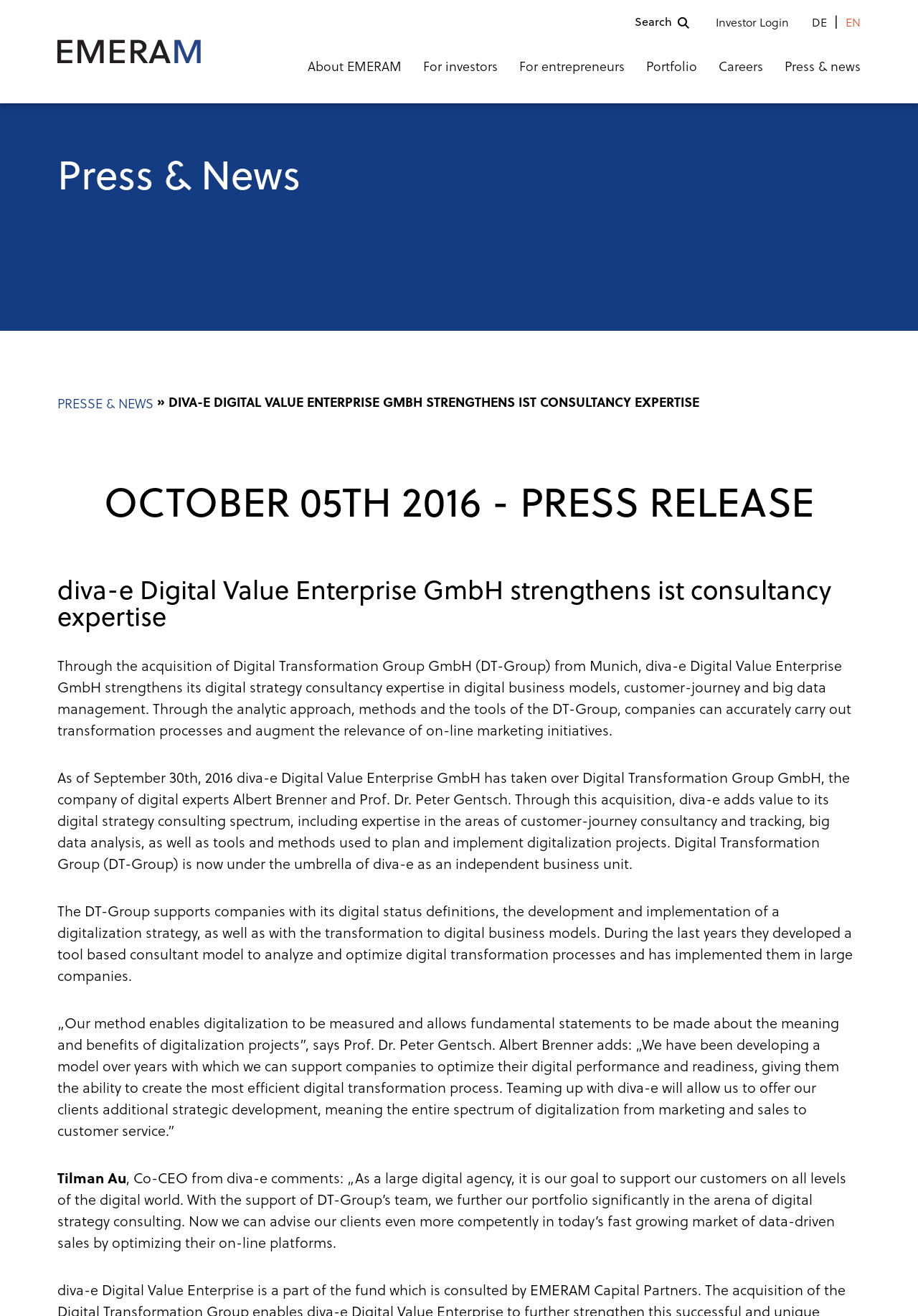Please determine the bounding box coordinates of the element's region to click in order to carry out the following instruction: "Enter website URL". The coordinates should be four float numbers between 0 and 1, i.e., [left, top, right, bottom].

None